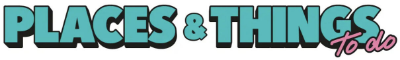Please answer the following question using a single word or phrase: 
What is the likely purpose of this graphic?

Introduction or header